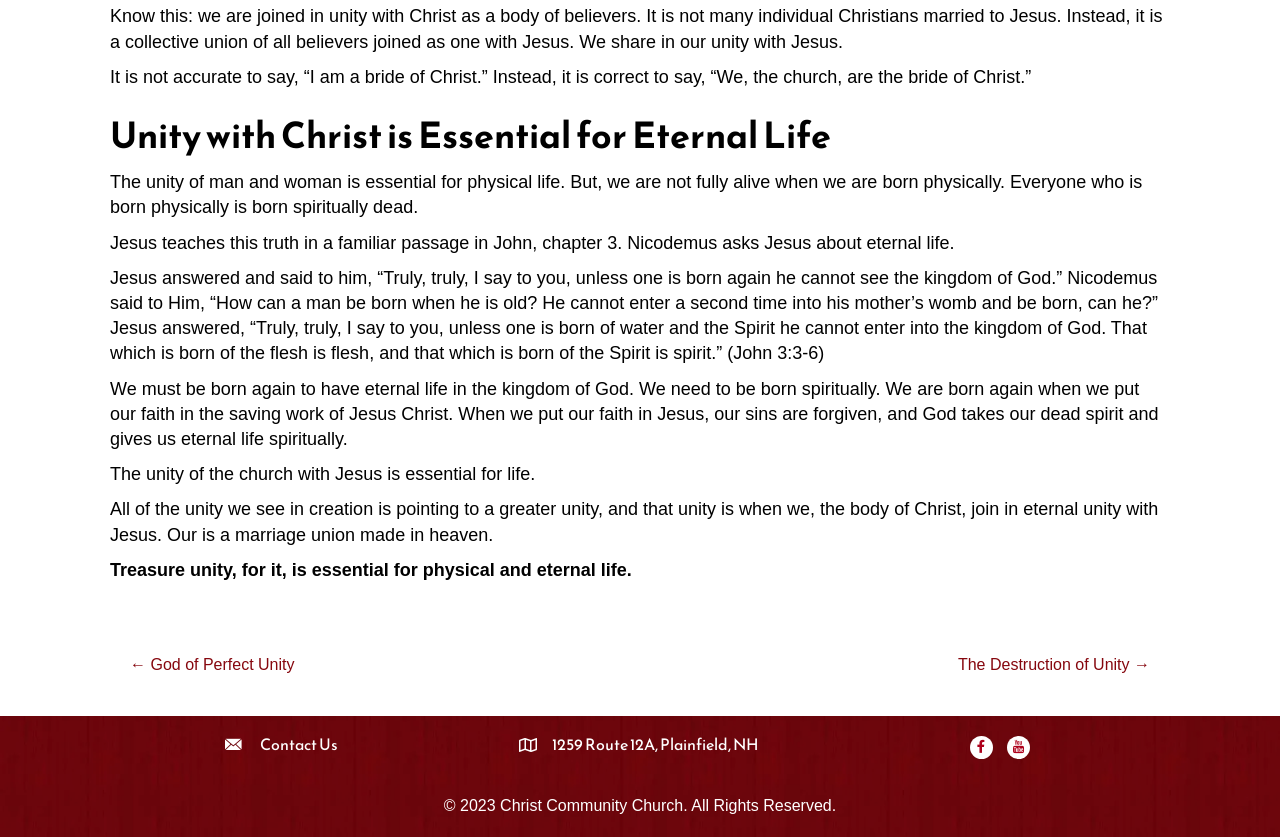Locate the bounding box of the UI element described in the following text: "Contact Us".

[0.203, 0.875, 0.264, 0.904]